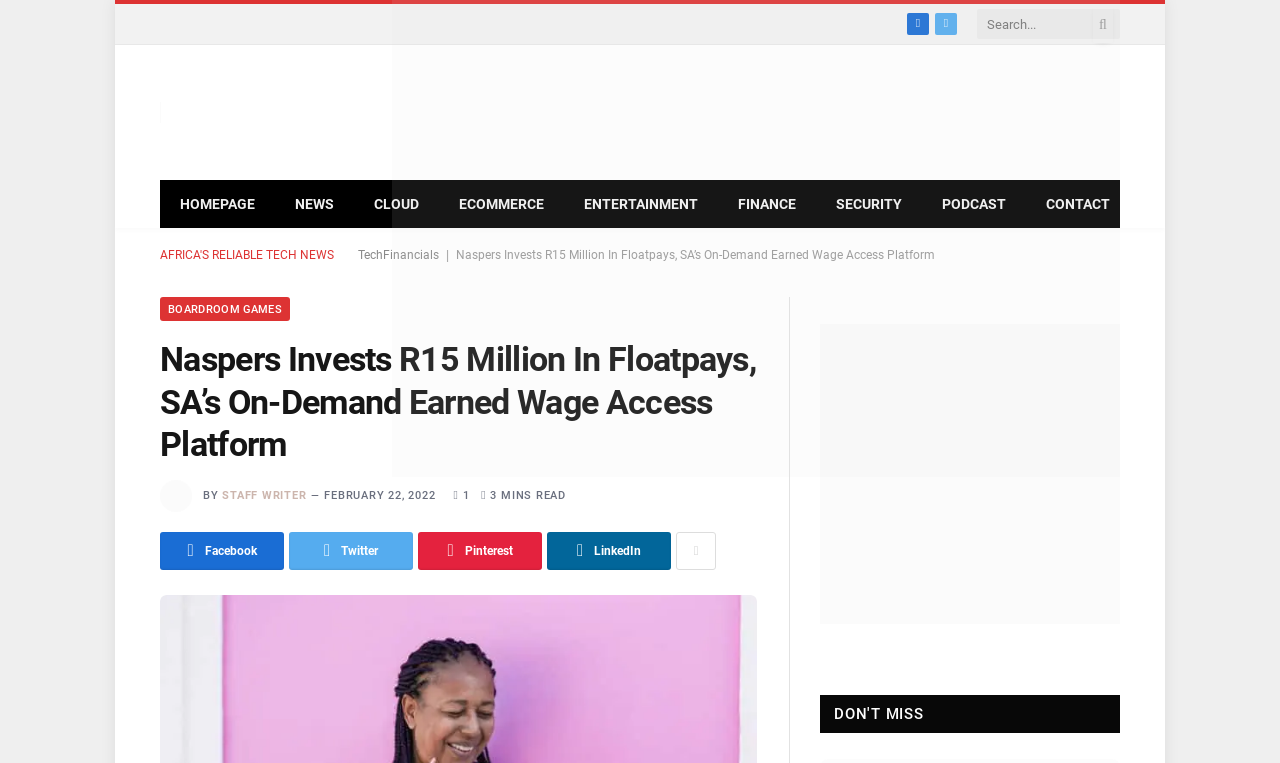Reply to the question below using a single word or brief phrase:
What is the name of the platform that Naspers invested in?

Floatpays